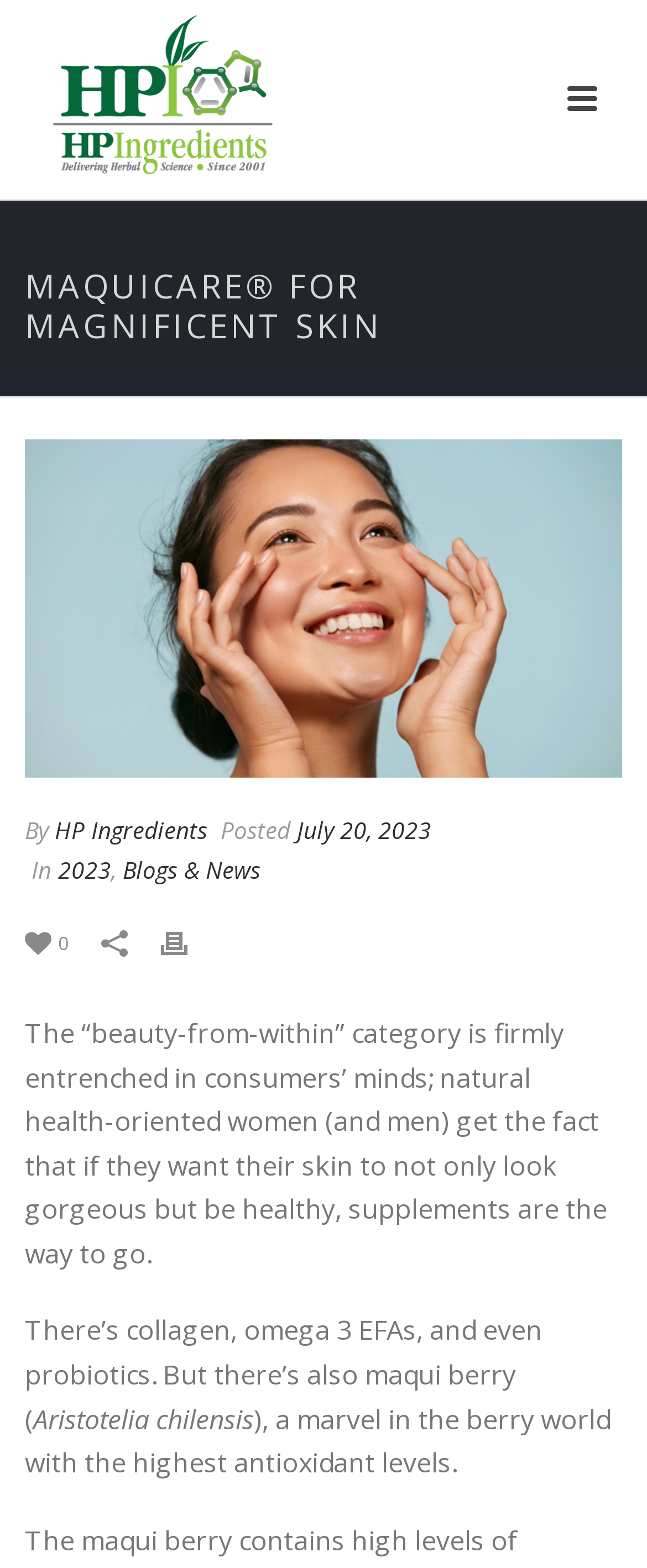What is the brand name of the product?
Kindly offer a detailed explanation using the data available in the image.

By analyzing the webpage, I found the brand name 'MaquiCare' mentioned in the image description 'MaquiCare for Magnificent Skin' and also in the heading 'MAQUICARE FOR MAGNIFICENT SKIN'.